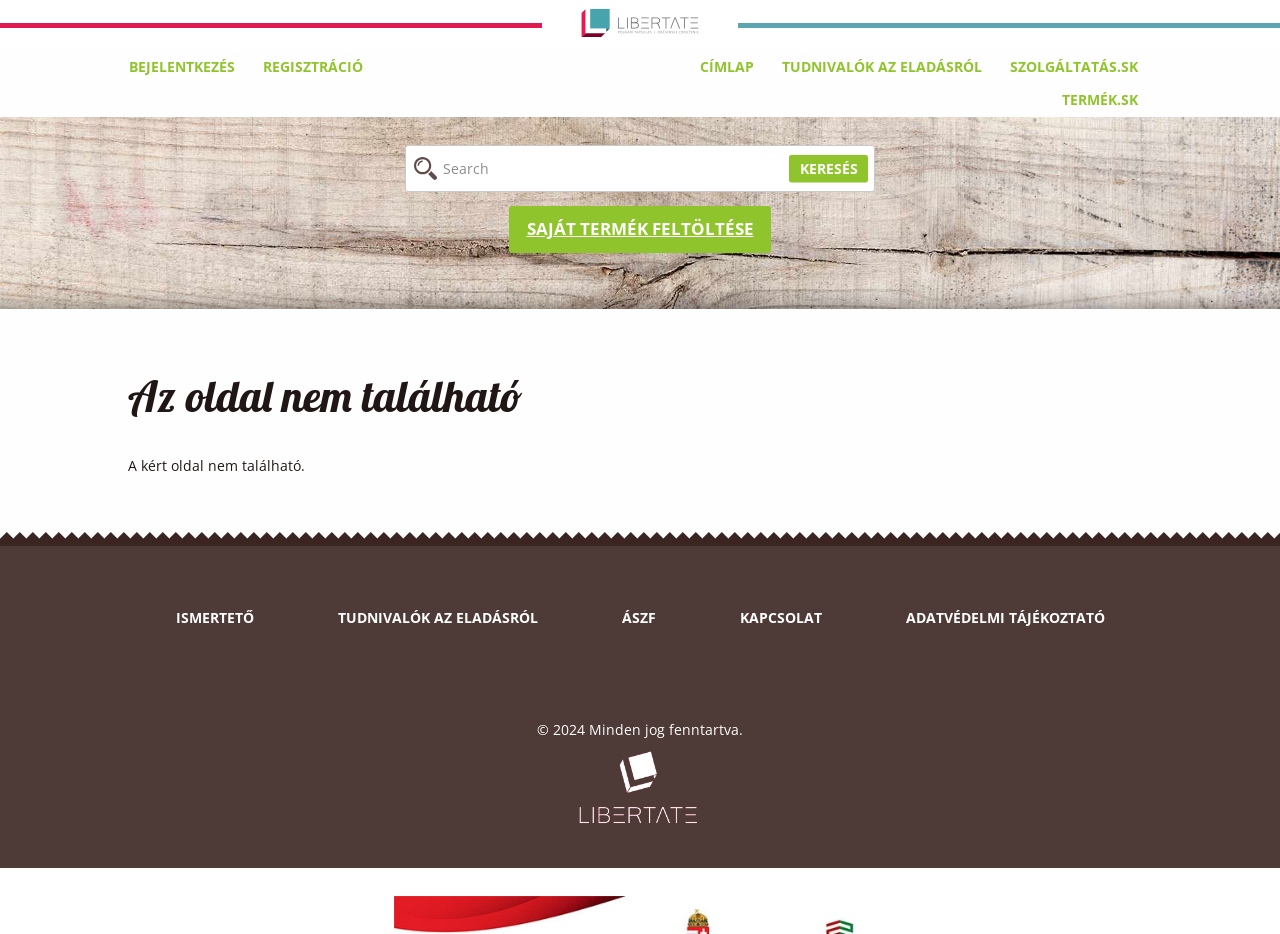Determine the main headline of the webpage and provide its text.

Az oldal nem található